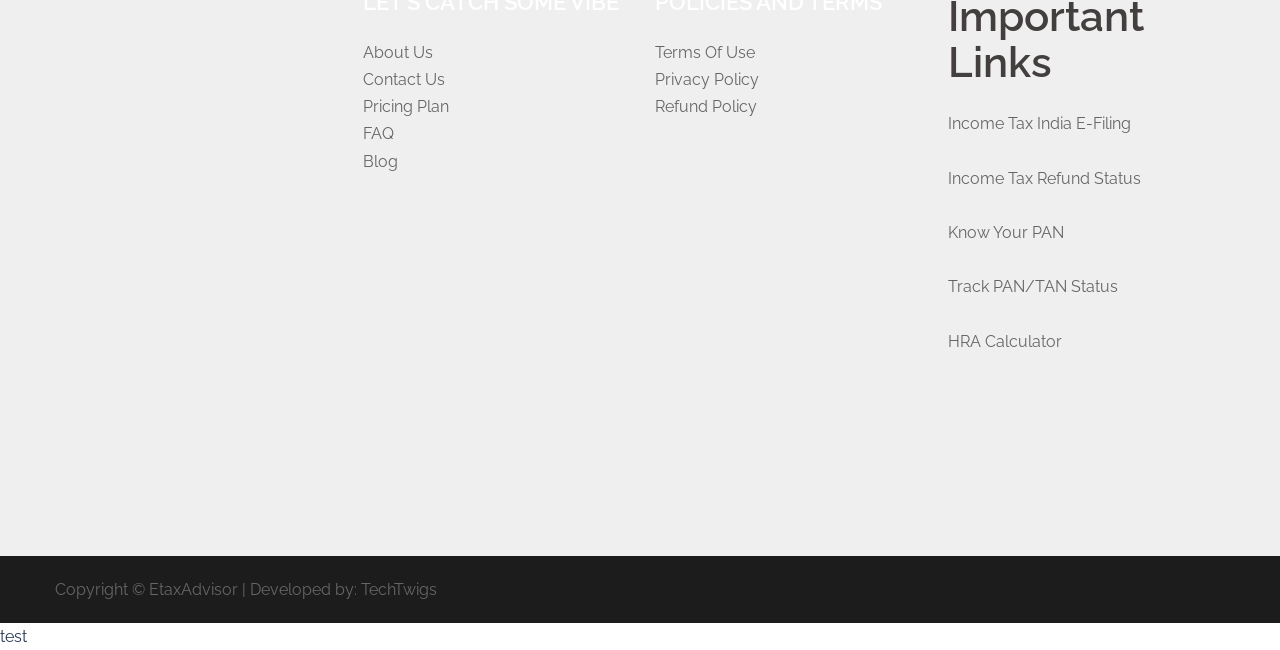Please identify the bounding box coordinates of where to click in order to follow the instruction: "Check the FAQ".

[0.283, 0.191, 0.307, 0.221]